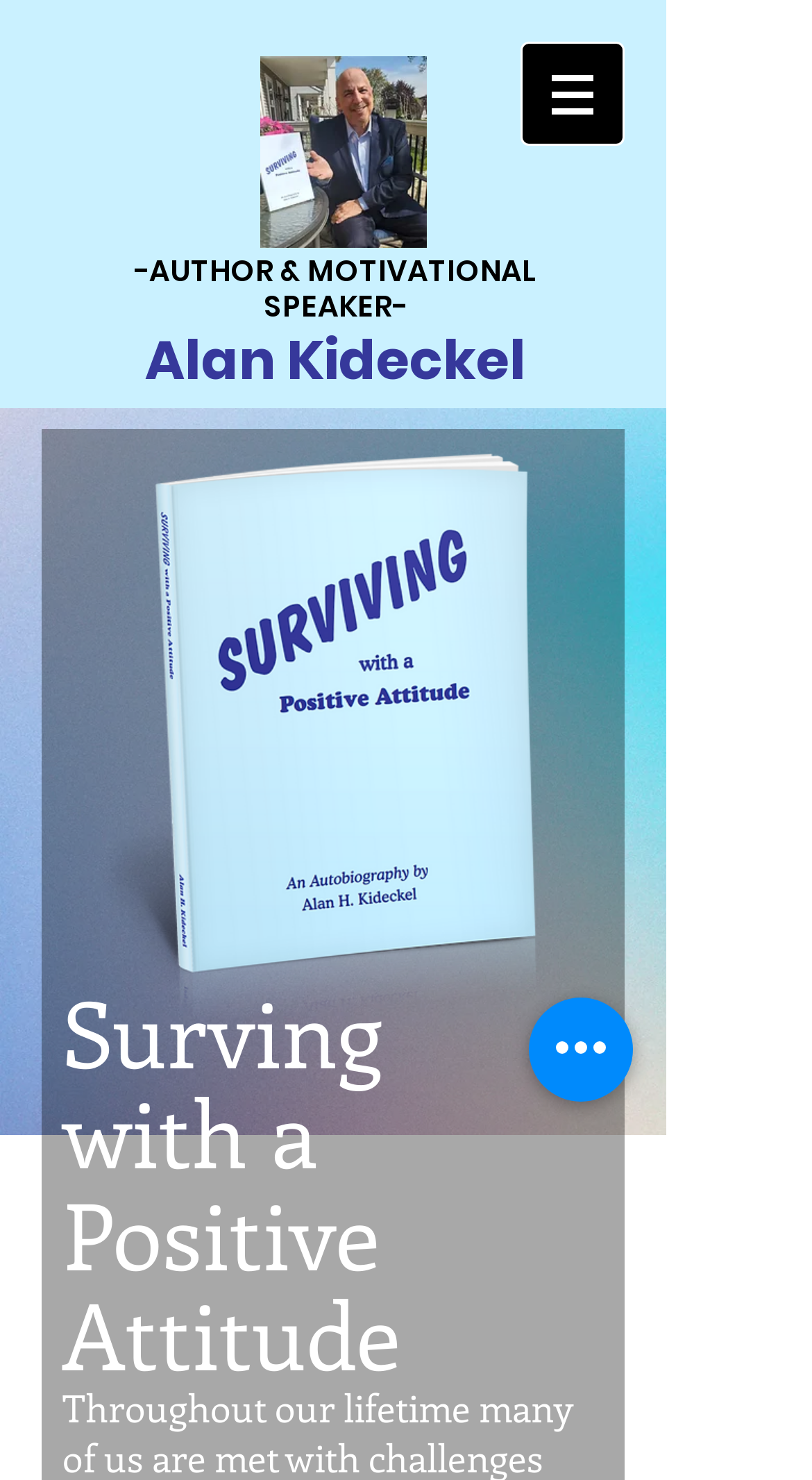Describe the webpage in detail, including text, images, and layout.

The webpage is about Alan Kideckel, an author and motivational speaker based in Berkley, MI. At the top-left of the page, there is a heading with his name, "Alan Kideckel", which is also a clickable link. Below the heading, there is a static text "-AUTHOR & MOTIVATIONAL SPEAKER-" that serves as a subtitle.

To the right of the heading, there is a navigation menu labeled "Site" with a button that has a popup menu. The button is accompanied by a small image. 

On the top-right of the page, there is an image of Alan Kideckel, which takes up a significant portion of the top section. 

Further down the page, there is a heading "Surving with a Positive Attitude" that appears to be a title of a section or an article. Below this heading, there is a large image of a book, which likely represents one of Alan Kideckel's works.

At the bottom-right of the page, there is a button labeled "Quick actions".